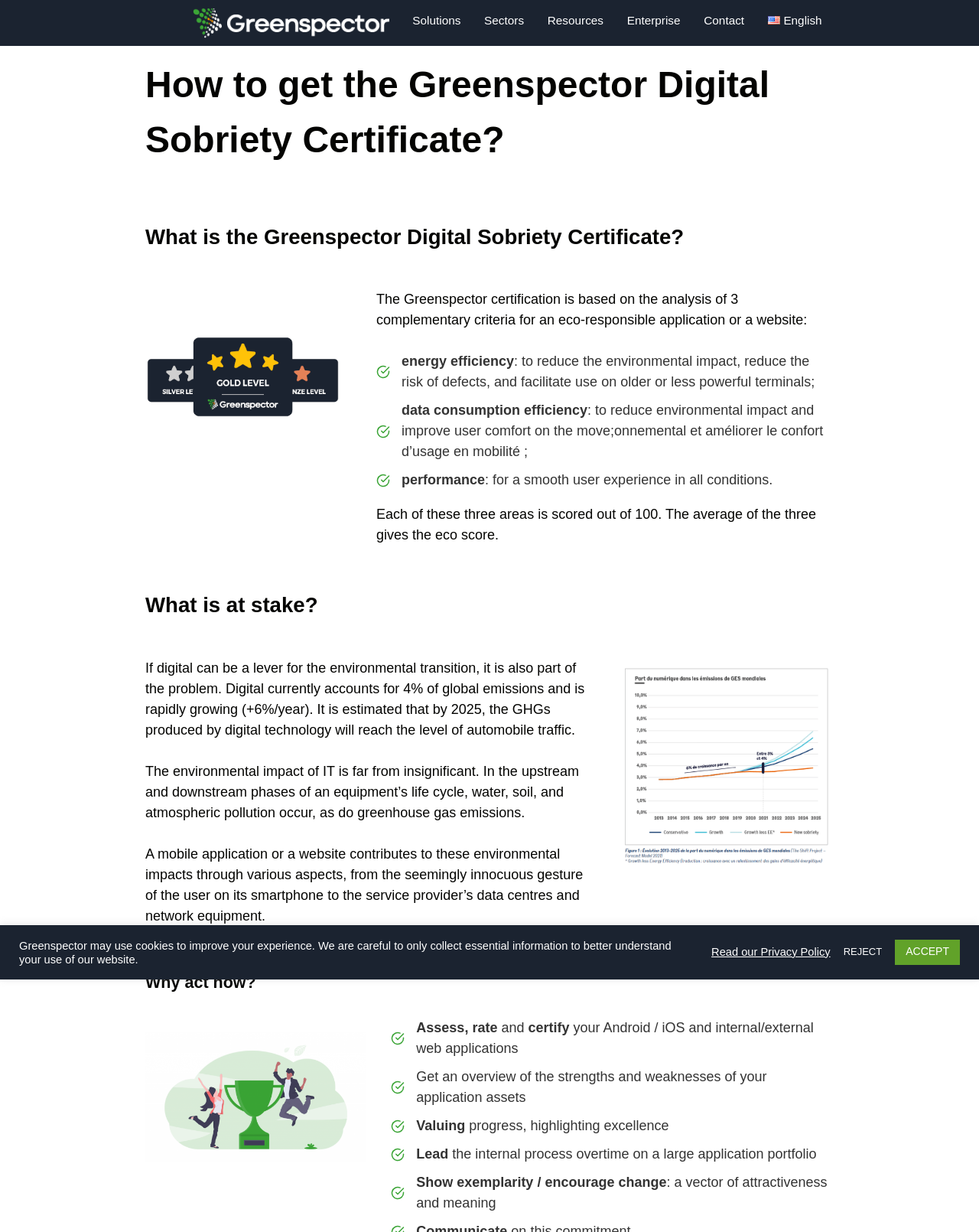Find the bounding box coordinates of the clickable element required to execute the following instruction: "Click the 'Solutions' link". Provide the coordinates as four float numbers between 0 and 1, i.e., [left, top, right, bottom].

[0.421, 0.01, 0.471, 0.025]